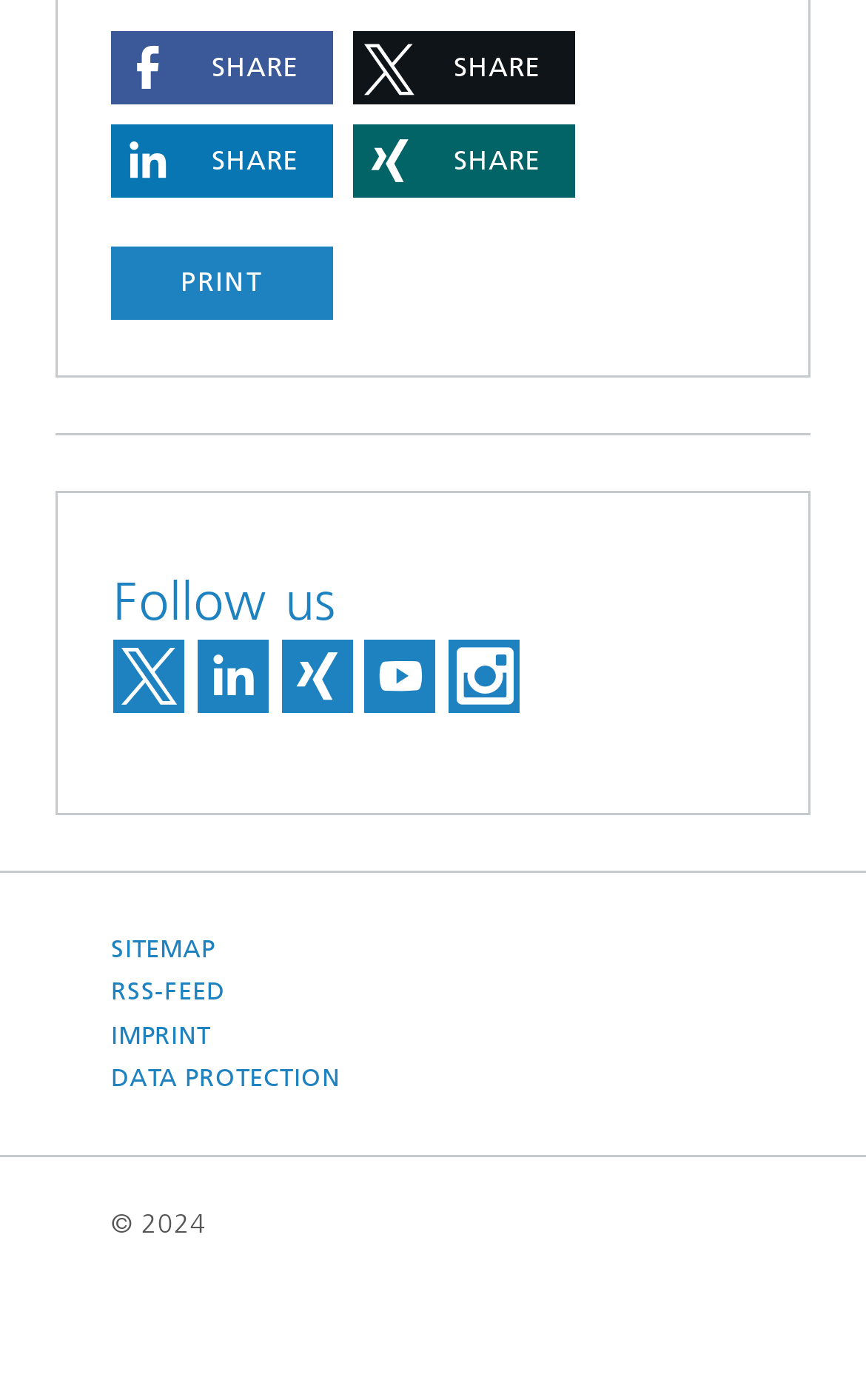Carefully examine the image and provide an in-depth answer to the question: What is the purpose of the buttons at the top?

The buttons at the top, including 'Share on Facebook', 'Share on X', 'Share on LinkedIn', and 'Share on XING', suggest that the purpose of these buttons is to share the content of the webpage on various social media platforms.